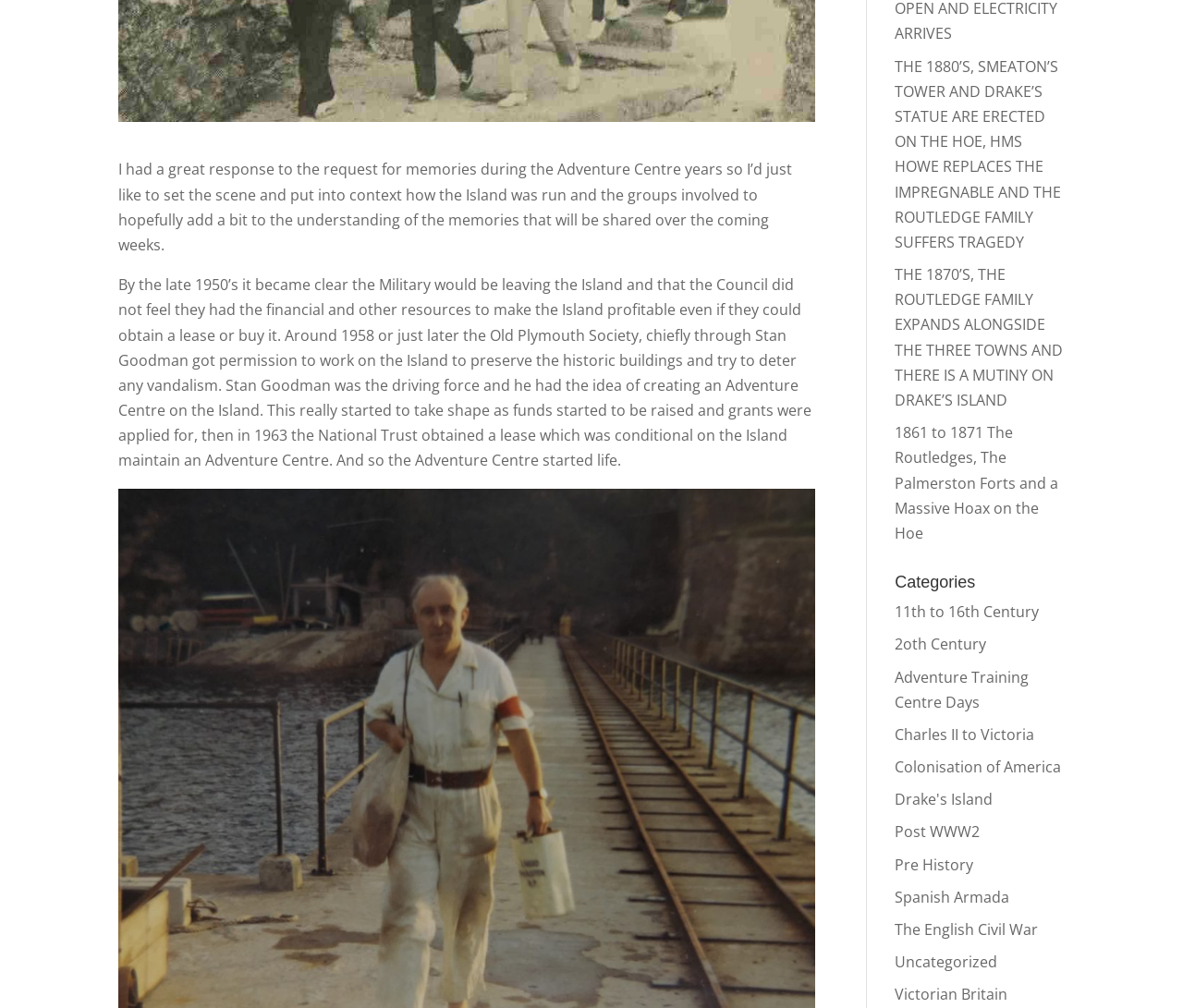Using the webpage screenshot, locate the HTML element that fits the following description and provide its bounding box: "2oth Century".

[0.756, 0.629, 0.834, 0.649]